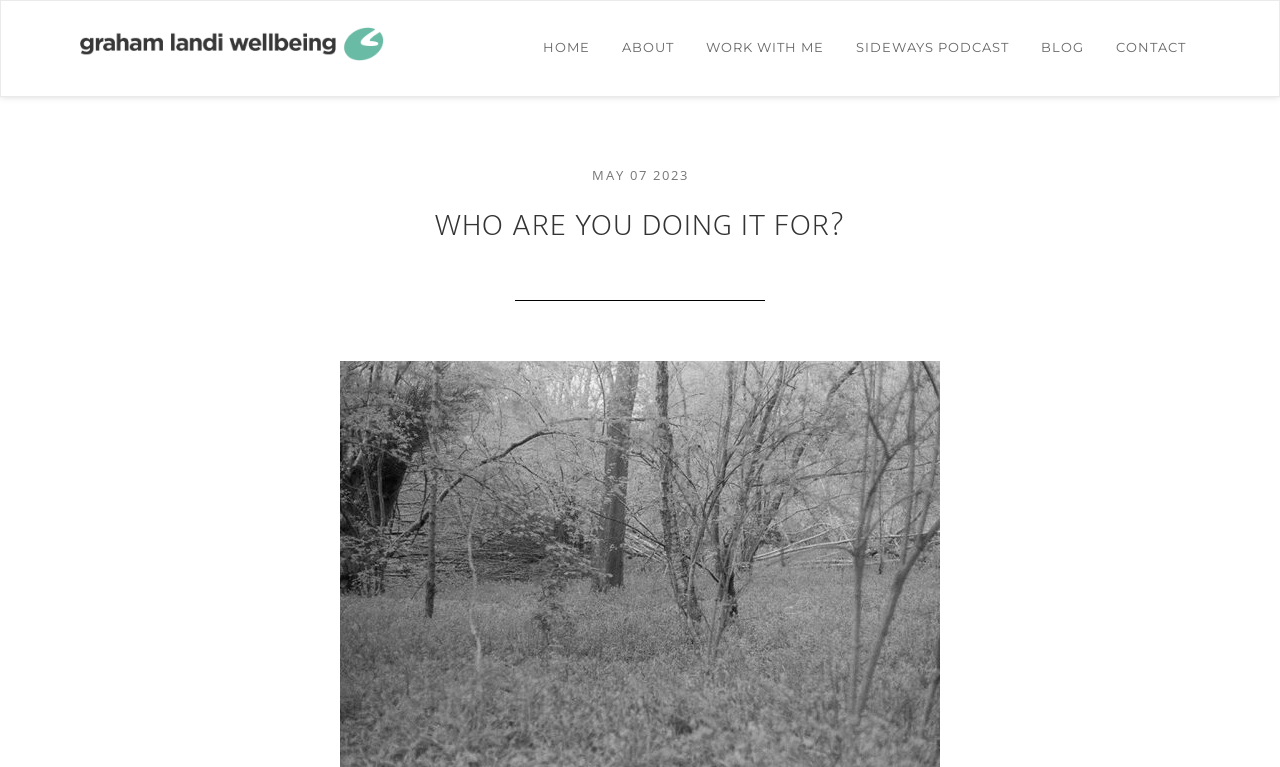What is the title of the main article?
Answer the question using a single word or phrase, according to the image.

WHO ARE YOU DOING IT FOR?